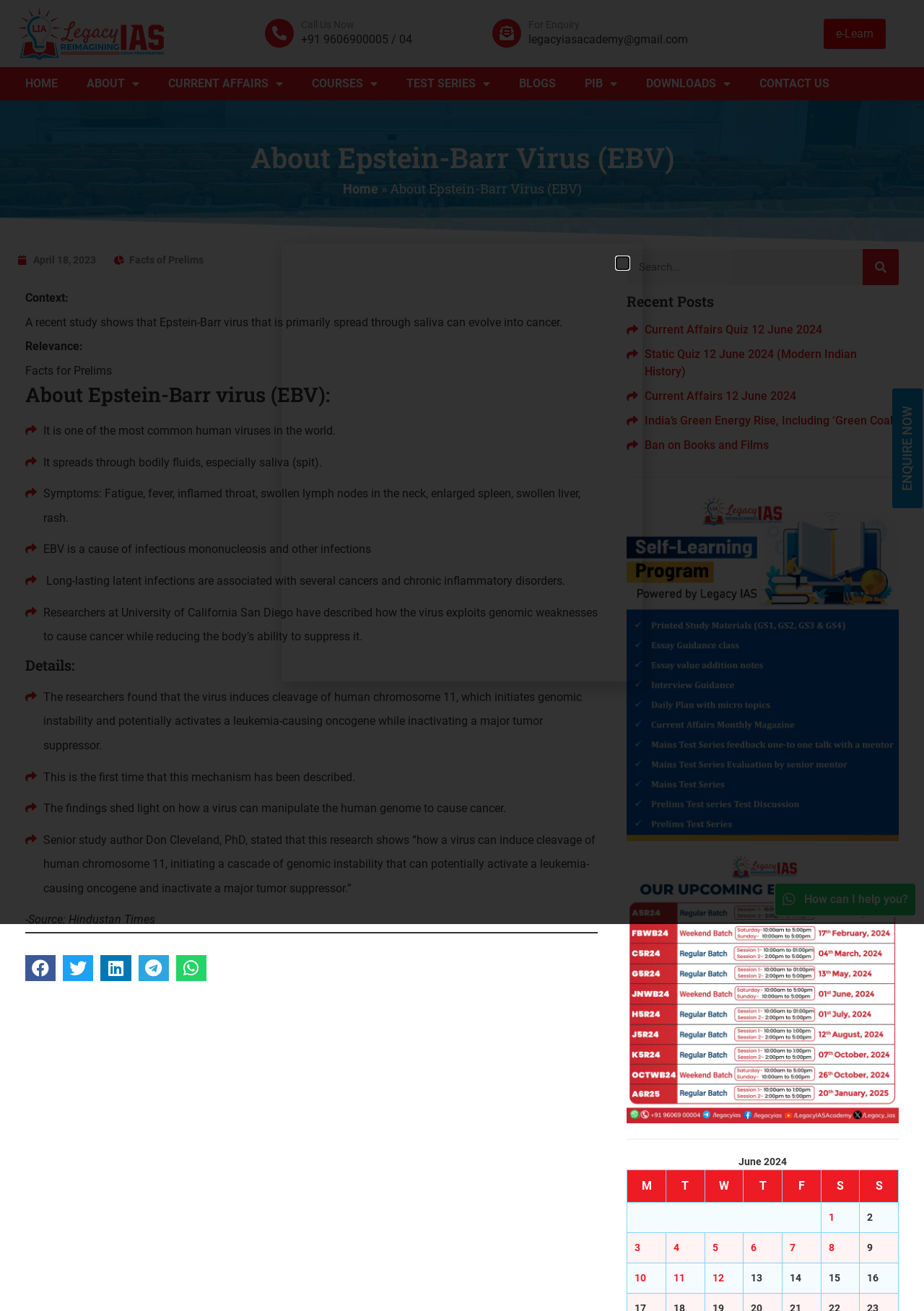Point out the bounding box coordinates of the section to click in order to follow this instruction: "Search for something".

[0.678, 0.19, 0.934, 0.218]